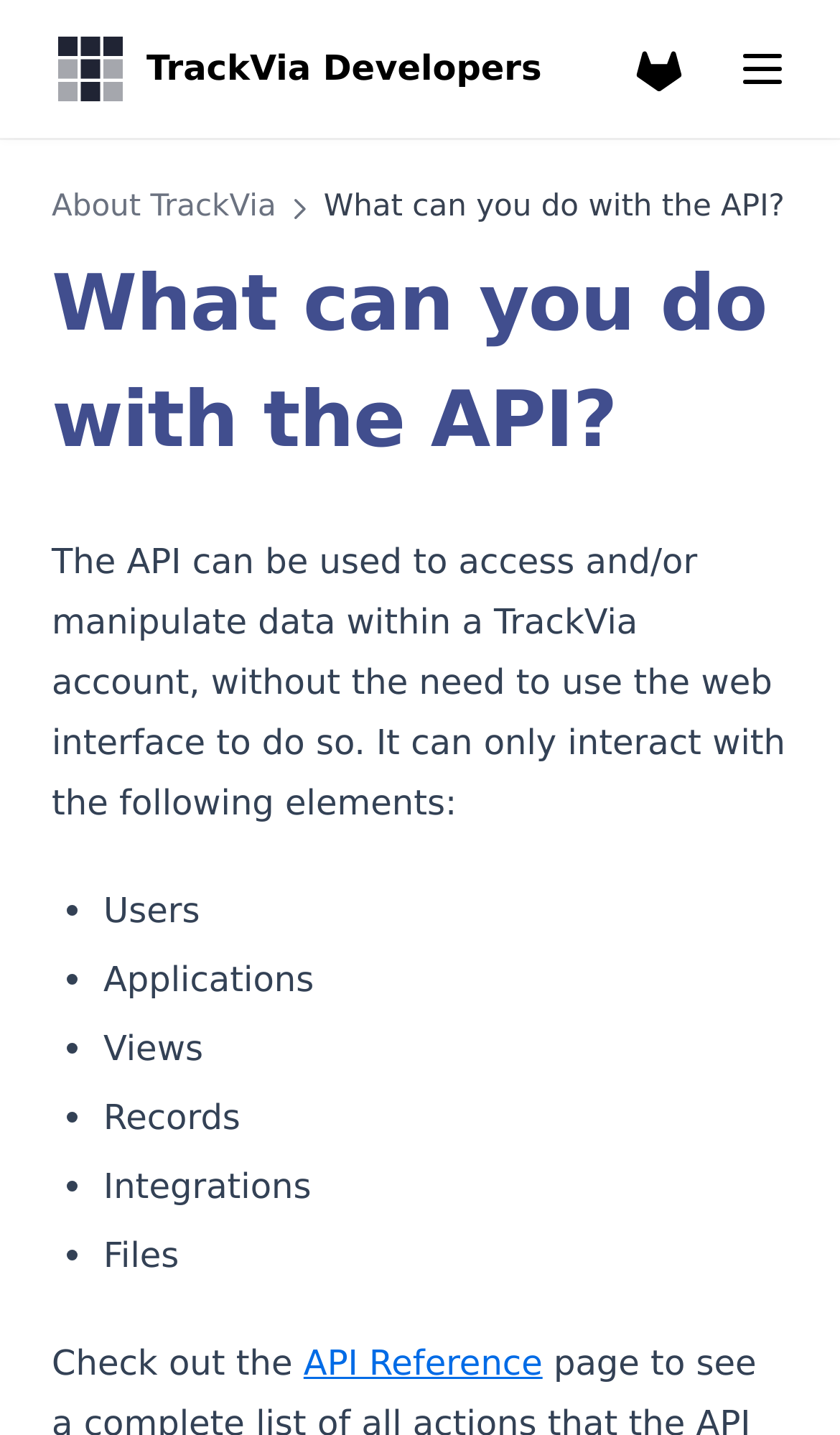Examine the image and give a thorough answer to the following question:
What elements can the API interact with?

The webpage lists the elements that the API can interact with, including Users, Applications, Views, Records, Integrations, and Files.